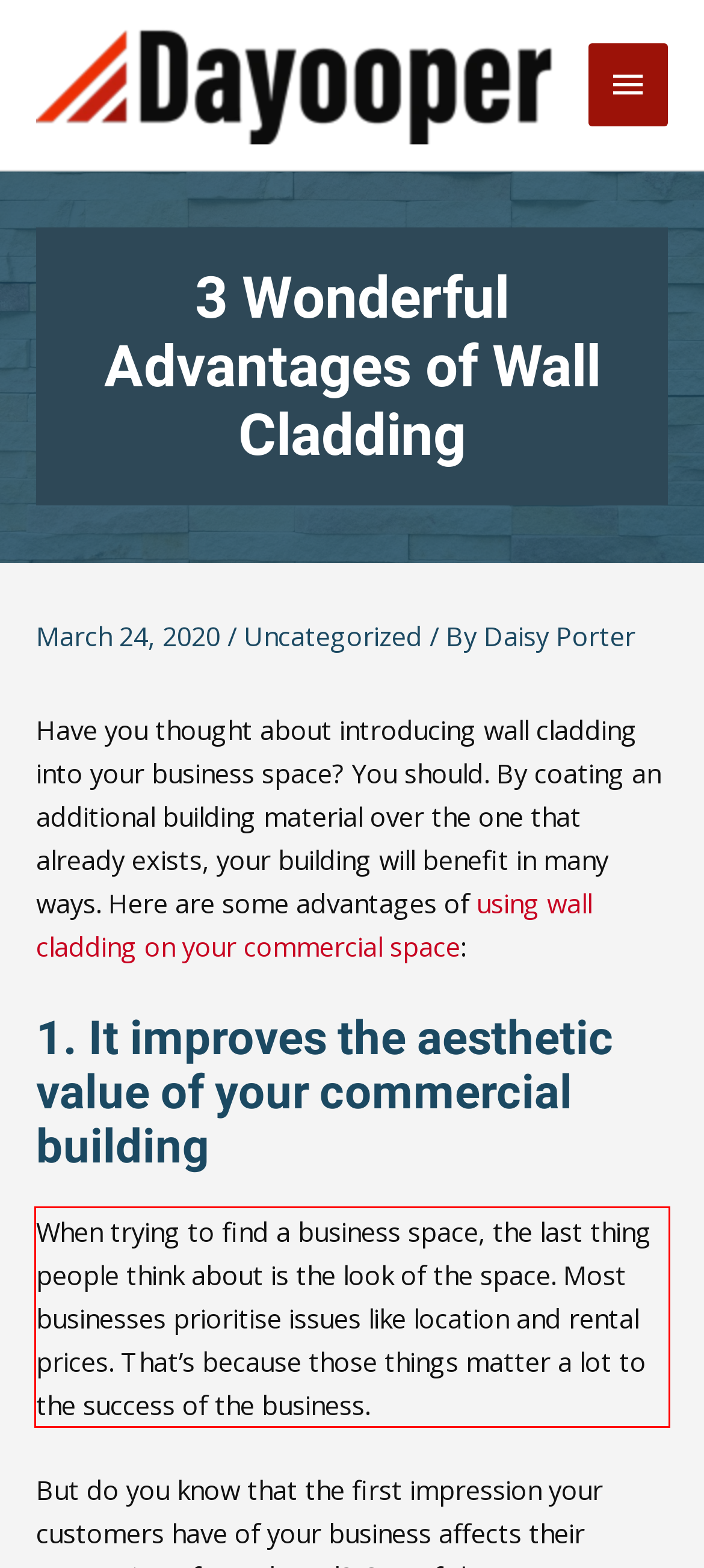In the screenshot of the webpage, find the red bounding box and perform OCR to obtain the text content restricted within this red bounding box.

When trying to find a business space, the last thing people think about is the look of the space. Most businesses prioritise issues like location and rental prices. That’s because those things matter a lot to the success of the business.